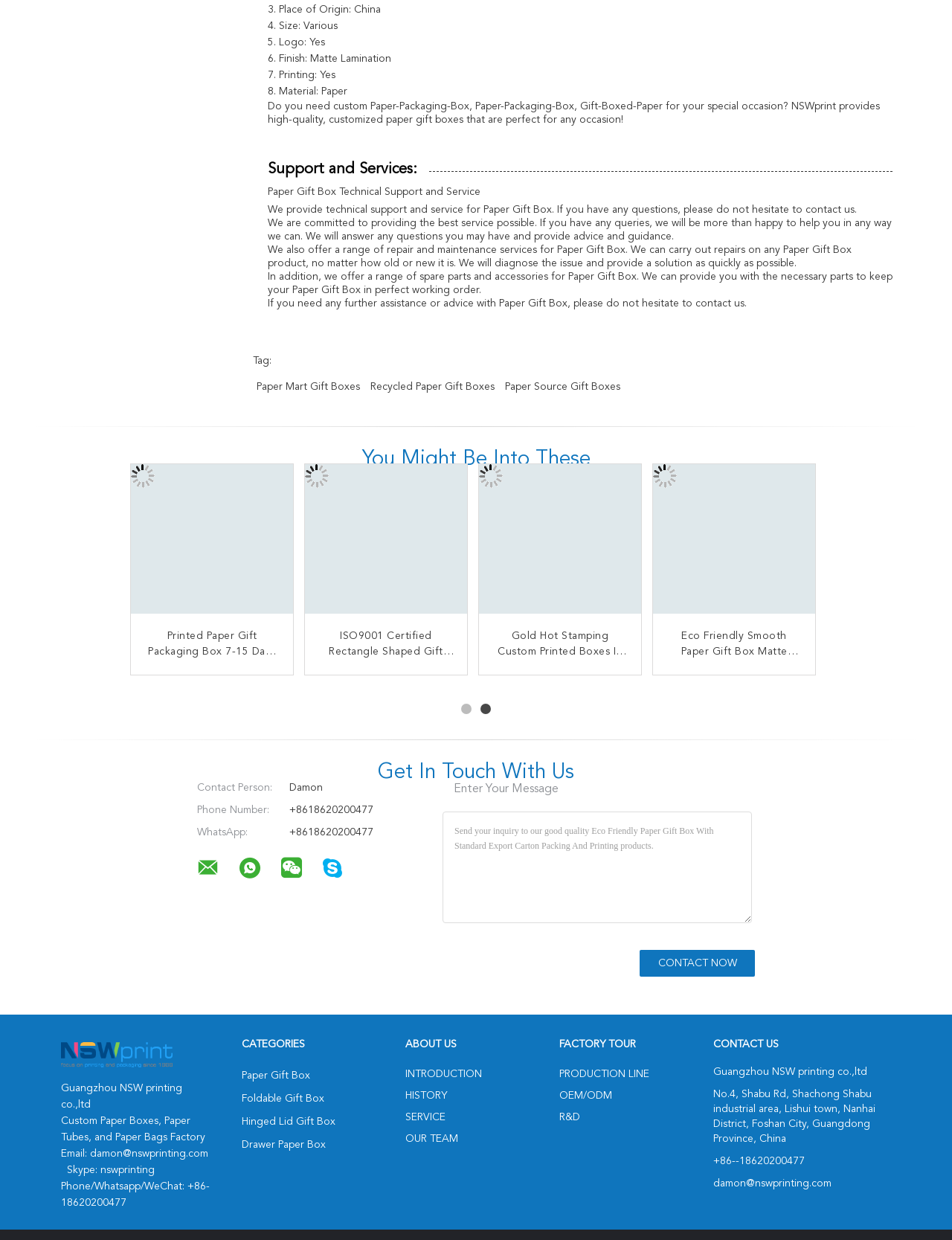Given the description "value="Contact Now"", provide the bounding box coordinates of the corresponding UI element.

[0.672, 0.766, 0.793, 0.788]